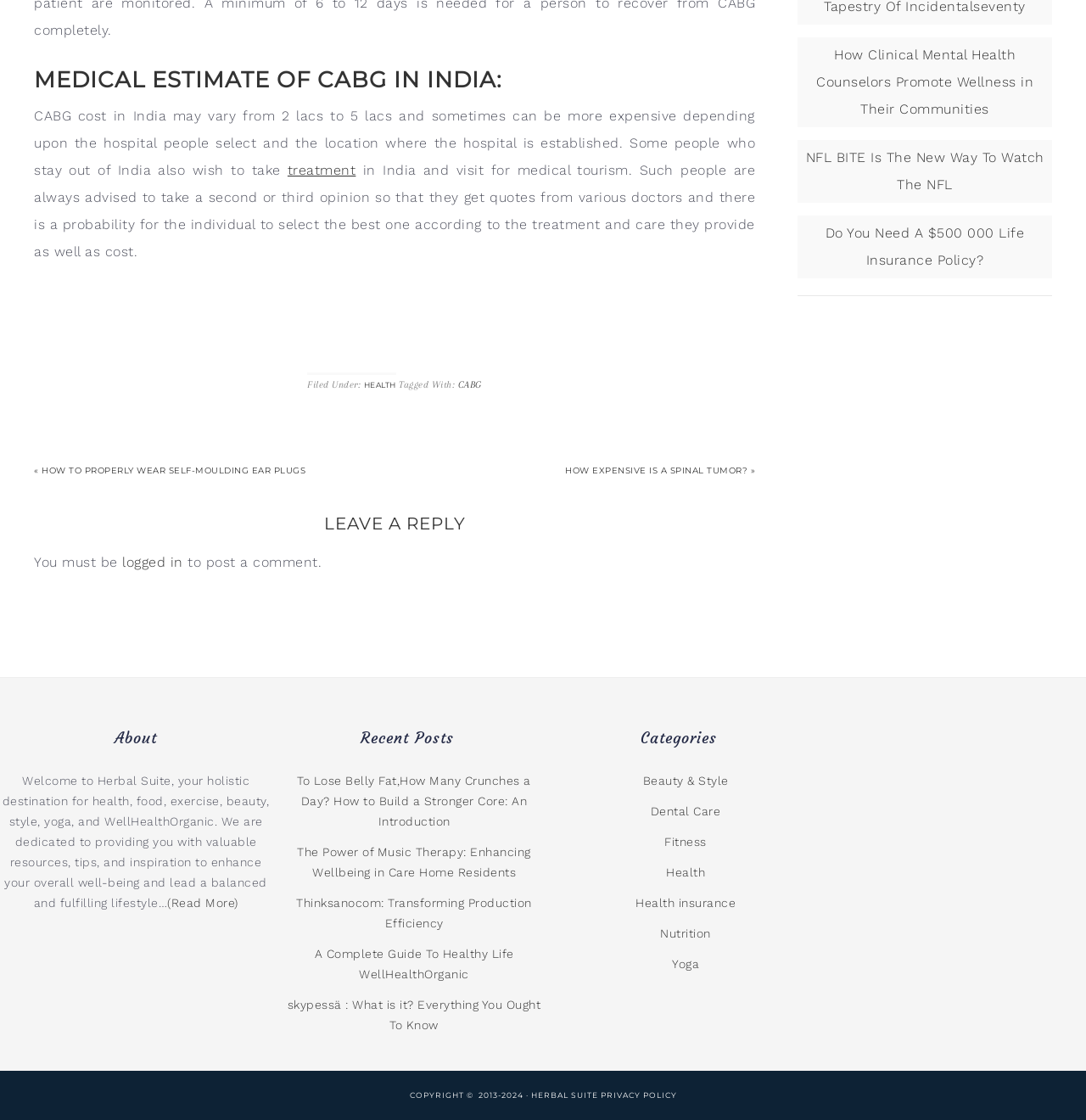Please pinpoint the bounding box coordinates for the region I should click to adhere to this instruction: "Click on the 'CABG' tag".

[0.422, 0.338, 0.444, 0.348]